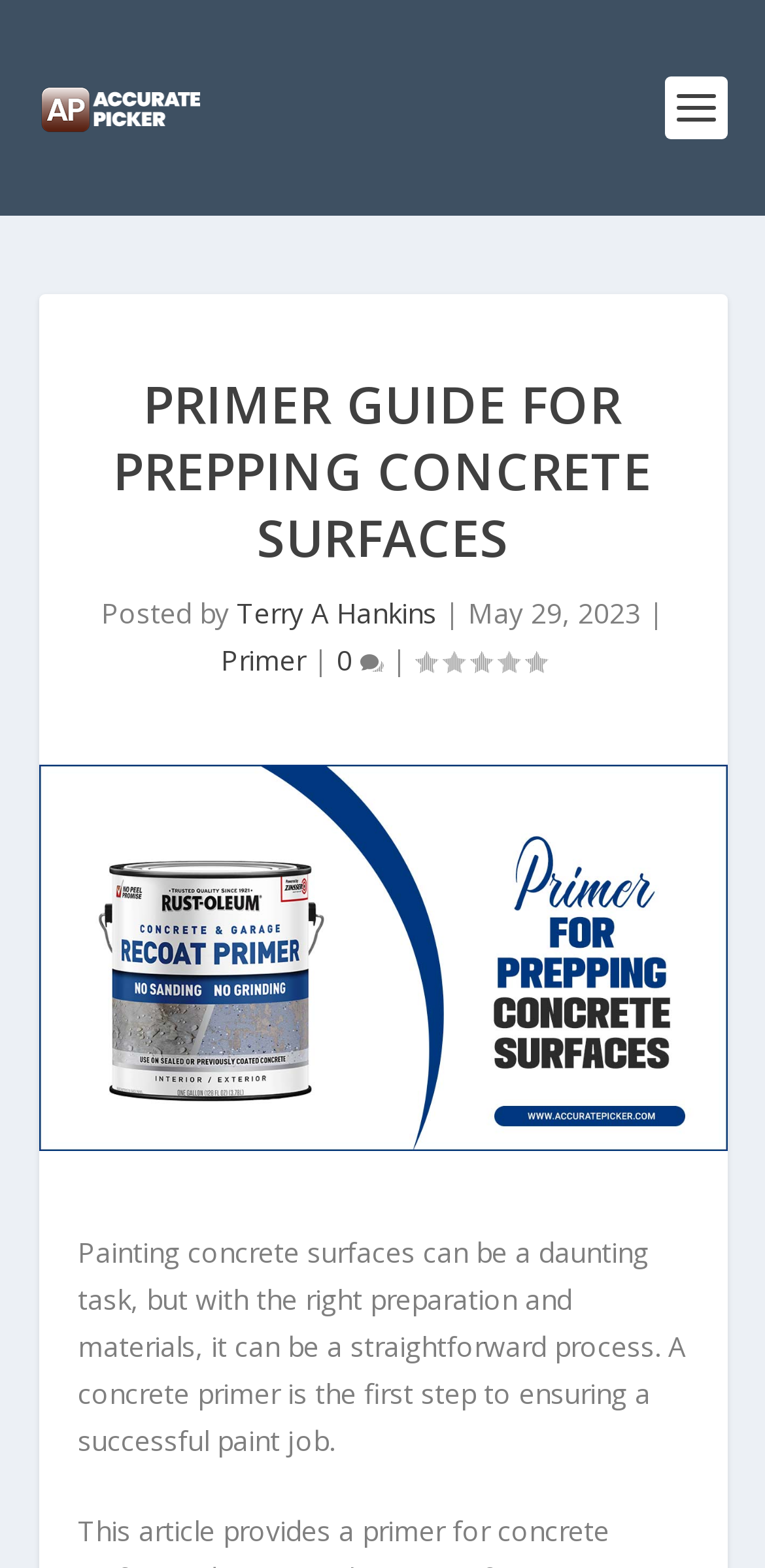Please reply to the following question with a single word or a short phrase:
What is the date of this article?

May 29, 2023